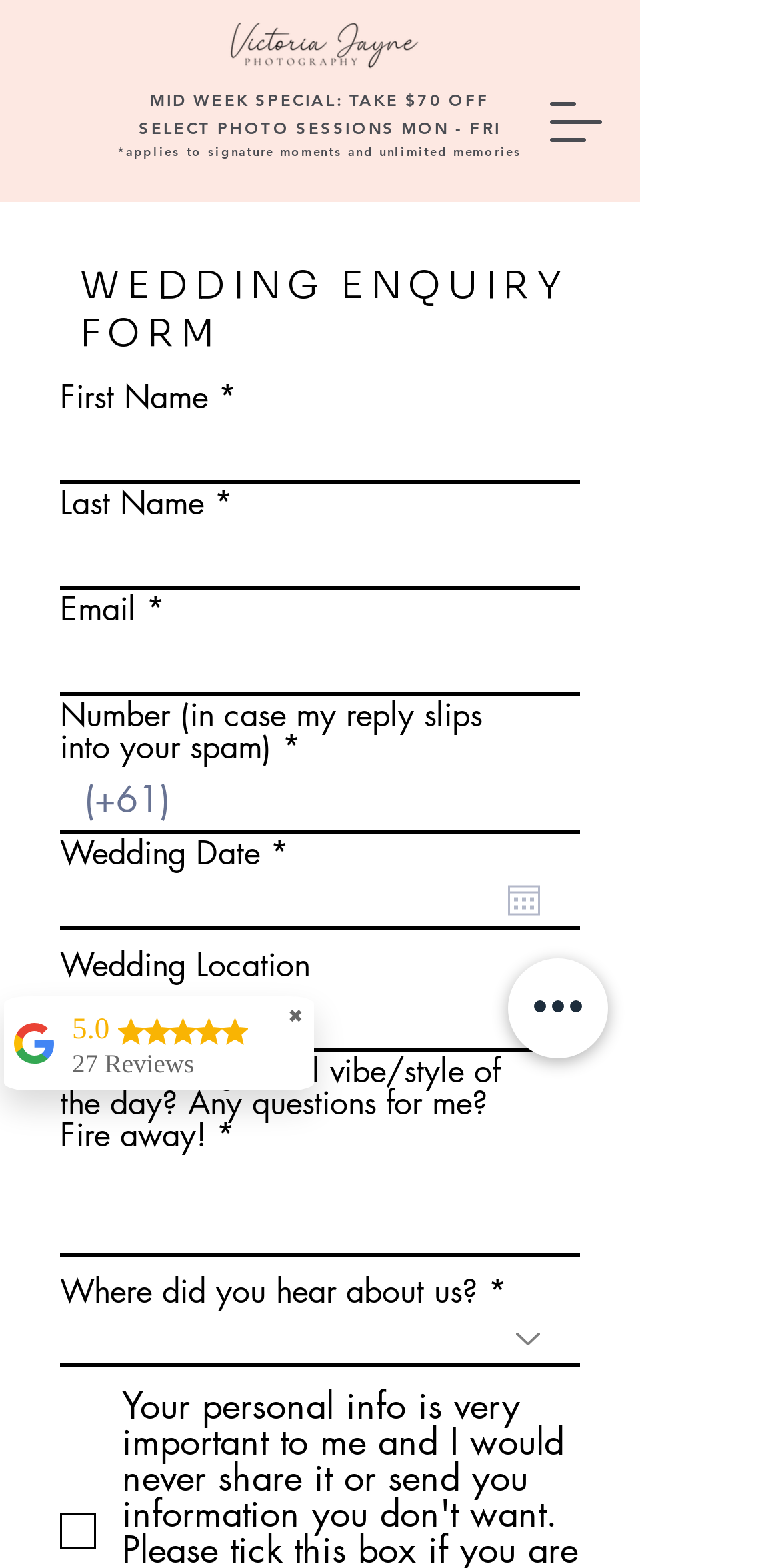Given the element description aria-describedby="date-picker-label-comp-lerzm1v8" aria-label="Open calendar", specify the bounding box coordinates of the corresponding UI element in the format (top-left x, top-left y, bottom-right x, bottom-right y). All values must be between 0 and 1.

[0.651, 0.564, 0.692, 0.584]